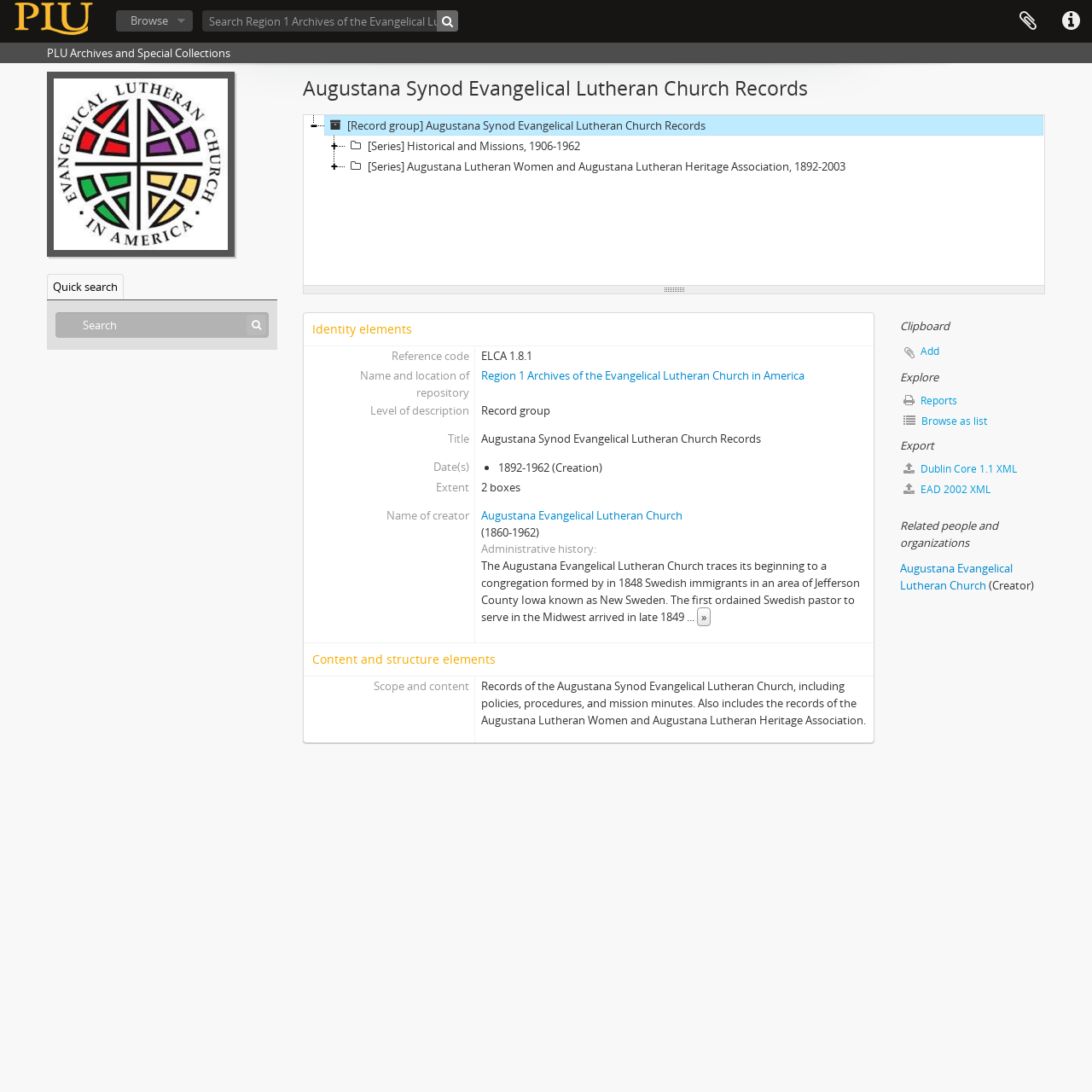Identify and extract the main heading from the webpage.

Augustana Synod Evangelical Lutheran Church Records